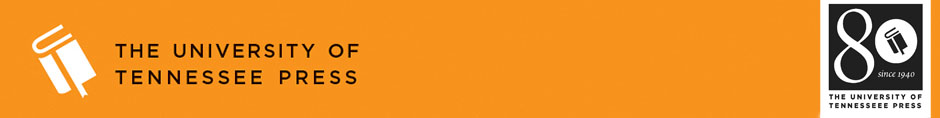What is the year mentioned in the emblem?
Please respond to the question with a detailed and well-explained answer.

The year mentioned in the emblem is 1940, which is the year the University of Tennessee Press was established, as indicated by the black circular emblem on the right side of the image.